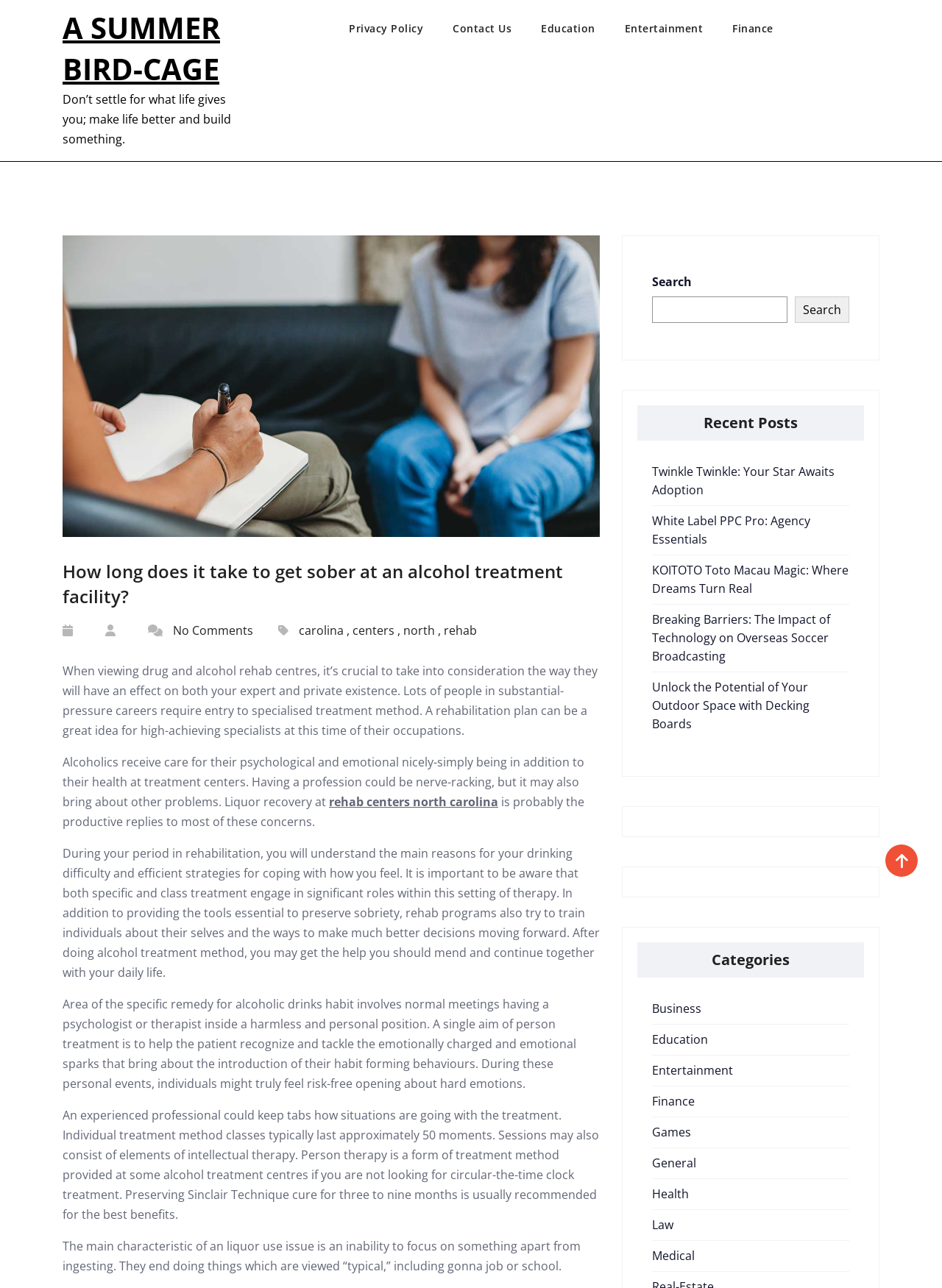Please determine the bounding box coordinates of the element's region to click in order to carry out the following instruction: "Click on 'rehab centers north carolina' link". The coordinates should be four float numbers between 0 and 1, i.e., [left, top, right, bottom].

[0.349, 0.616, 0.529, 0.629]